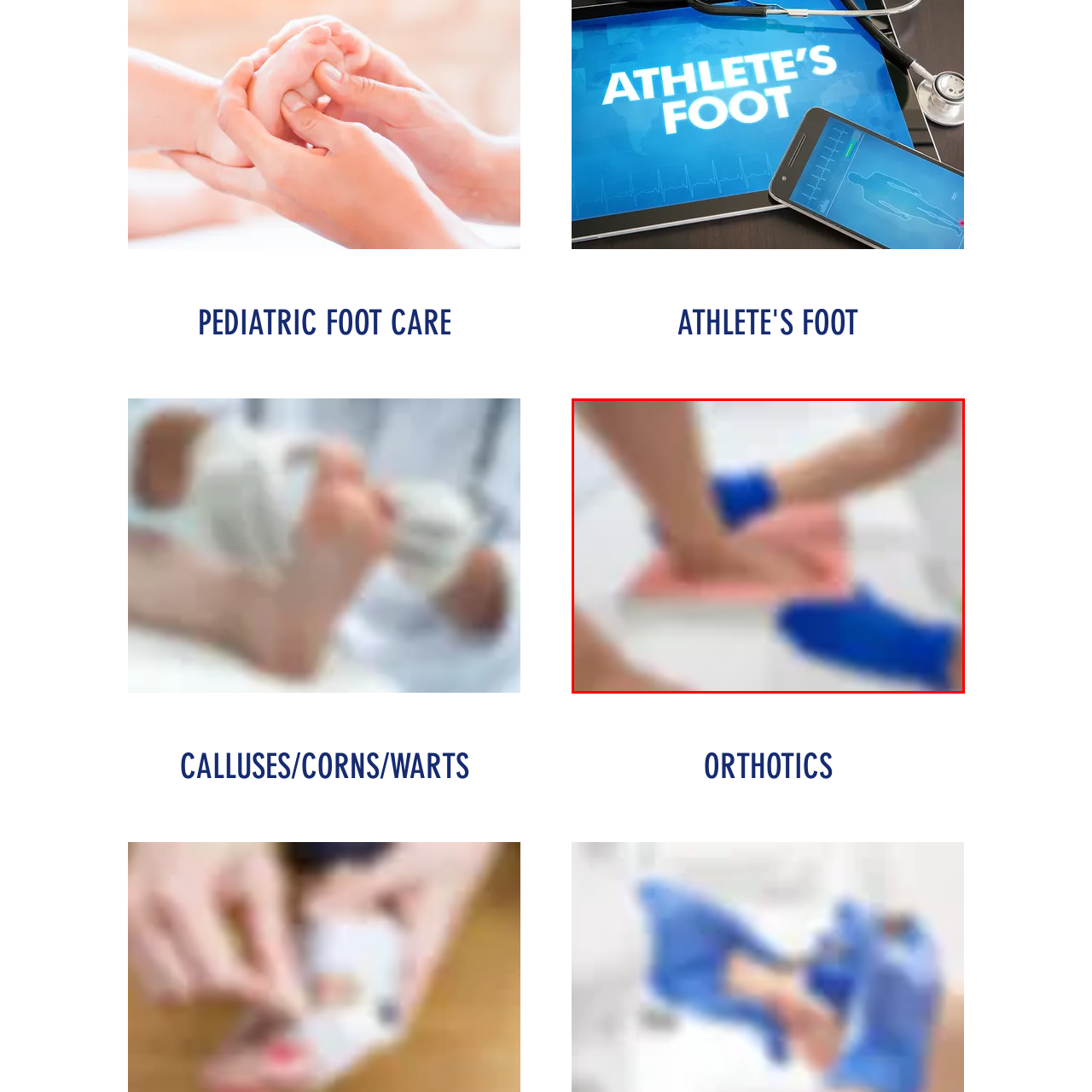Direct your attention to the section outlined in red and answer the following question with a single word or brief phrase: 
Why is the blue sock worn?

for a professional foot care procedure